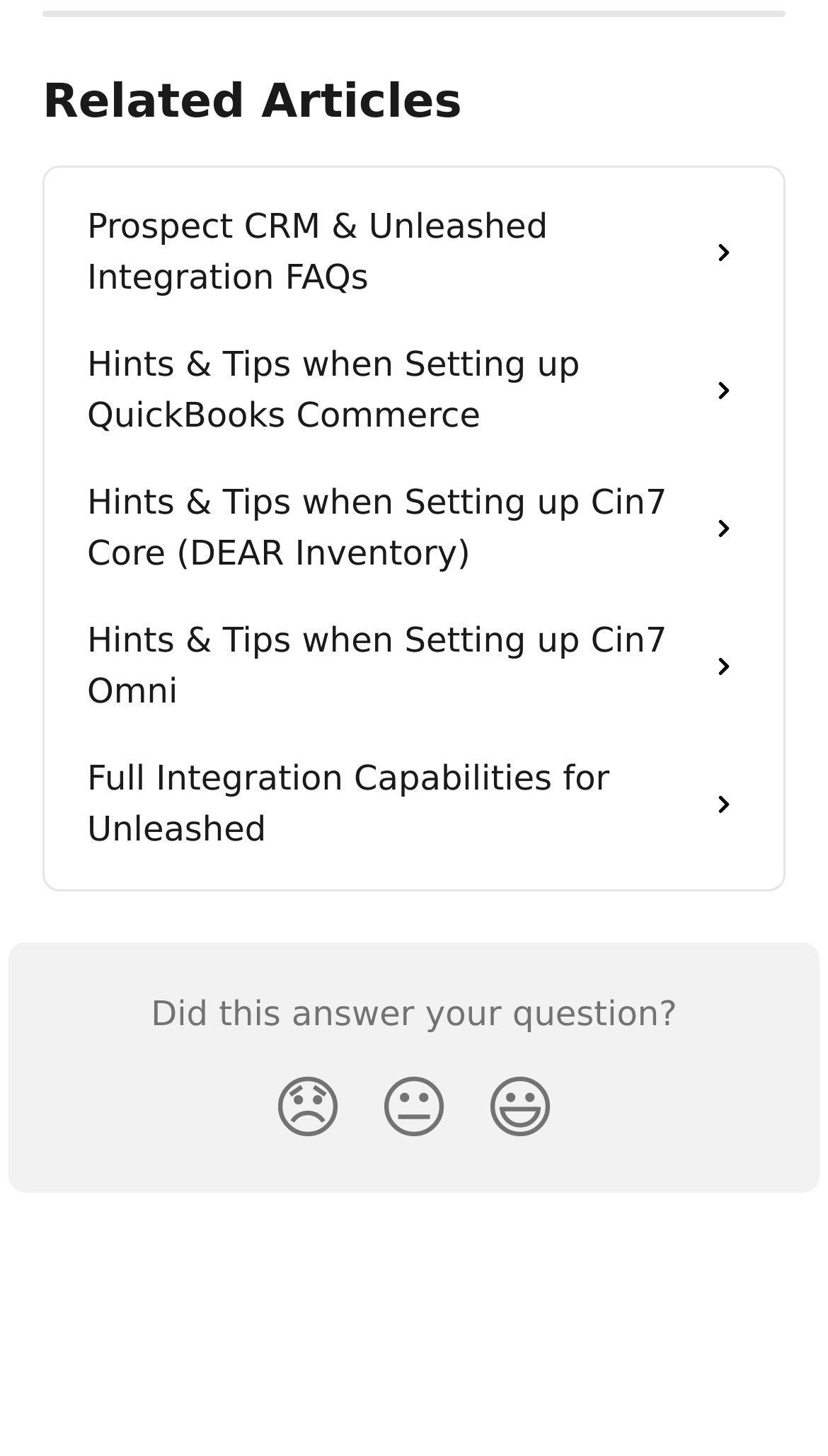Locate the UI element that matches the description 😐 in the webpage screenshot. Return the bounding box coordinates in the format (top-left x, top-left y, bottom-right x, bottom-right y), with values ranging from 0 to 1.

[0.436, 0.722, 0.564, 0.802]